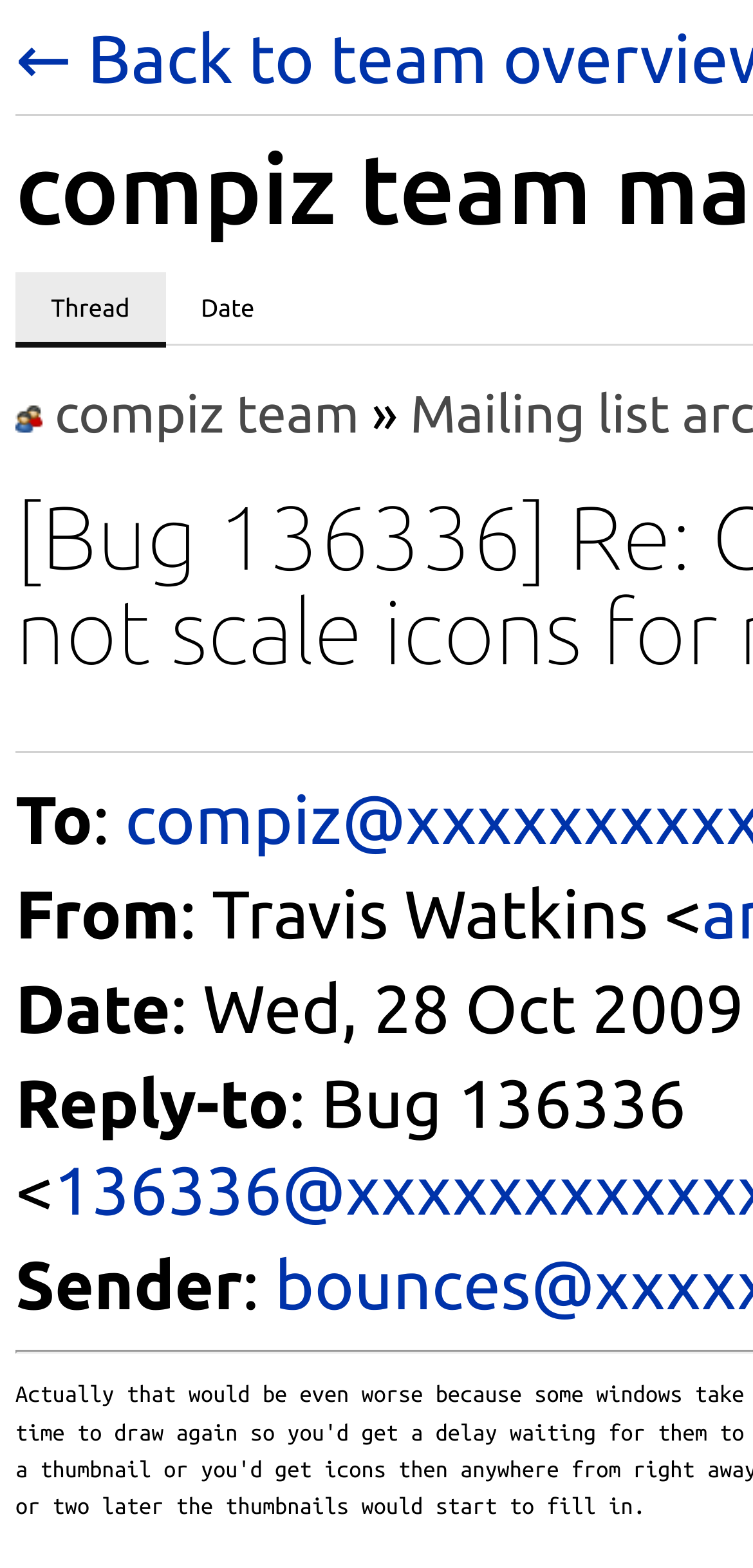Highlight the bounding box of the UI element that corresponds to this description: "Thread".

[0.021, 0.173, 0.22, 0.22]